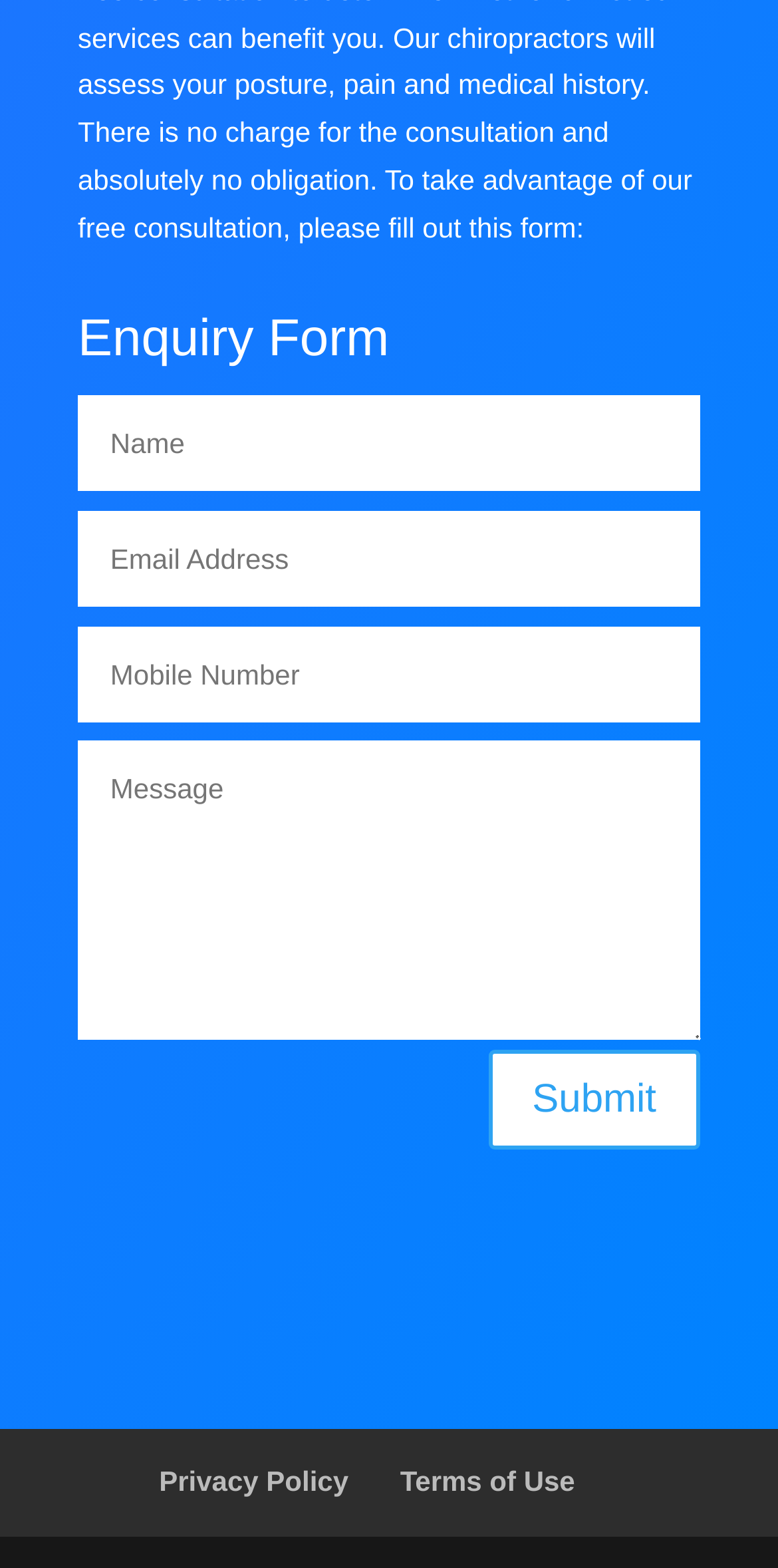What is the position of the 'Submit' button?
Refer to the image and give a detailed answer to the question.

I analyzed the bounding box coordinates of the 'Submit' button element, and its y1 and y2 values are larger than those of the other elements, indicating that it is located at the bottom of the page. Additionally, its x1 and x2 values are closer to 1, indicating that it is positioned on the right side of the page.